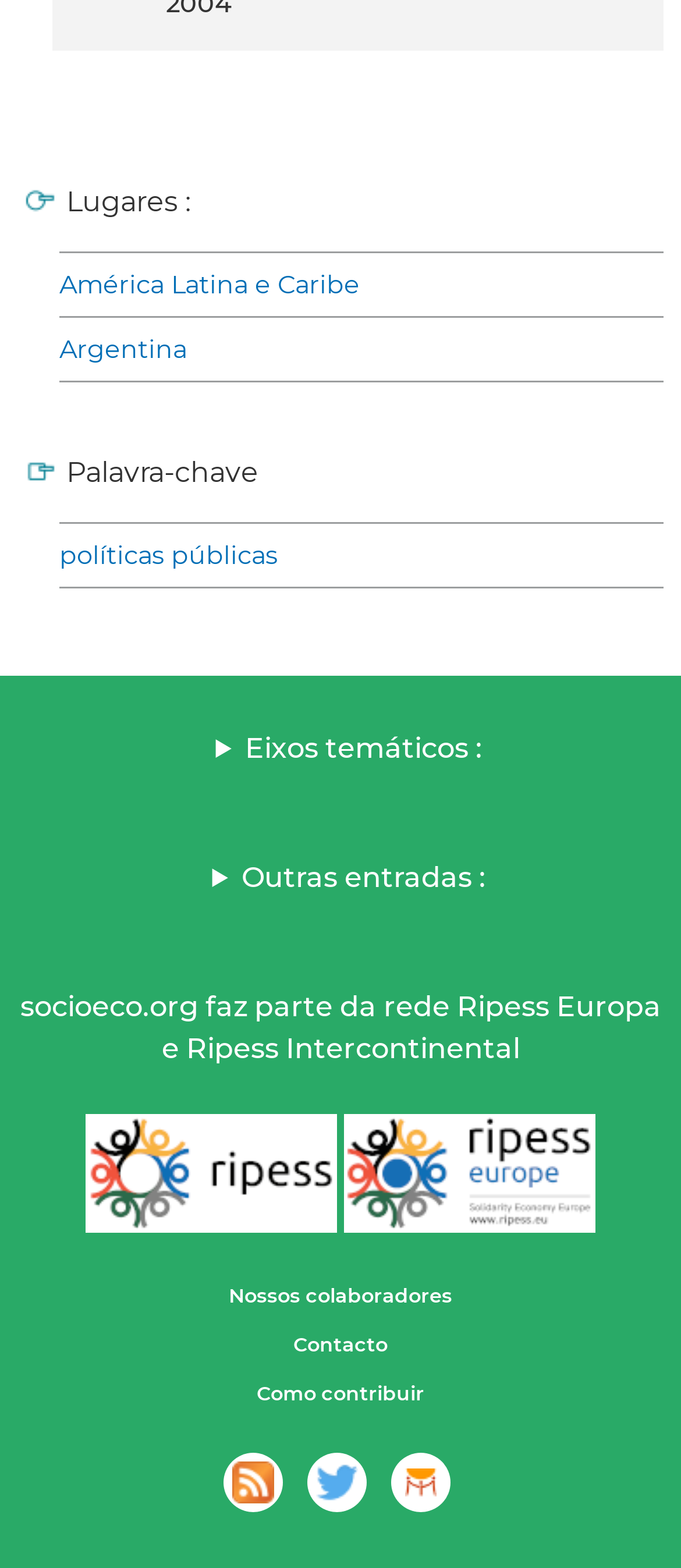Identify the bounding box coordinates of the section to be clicked to complete the task described by the following instruction: "Search for políticas públicas". The coordinates should be four float numbers between 0 and 1, formatted as [left, top, right, bottom].

[0.087, 0.341, 0.974, 0.367]